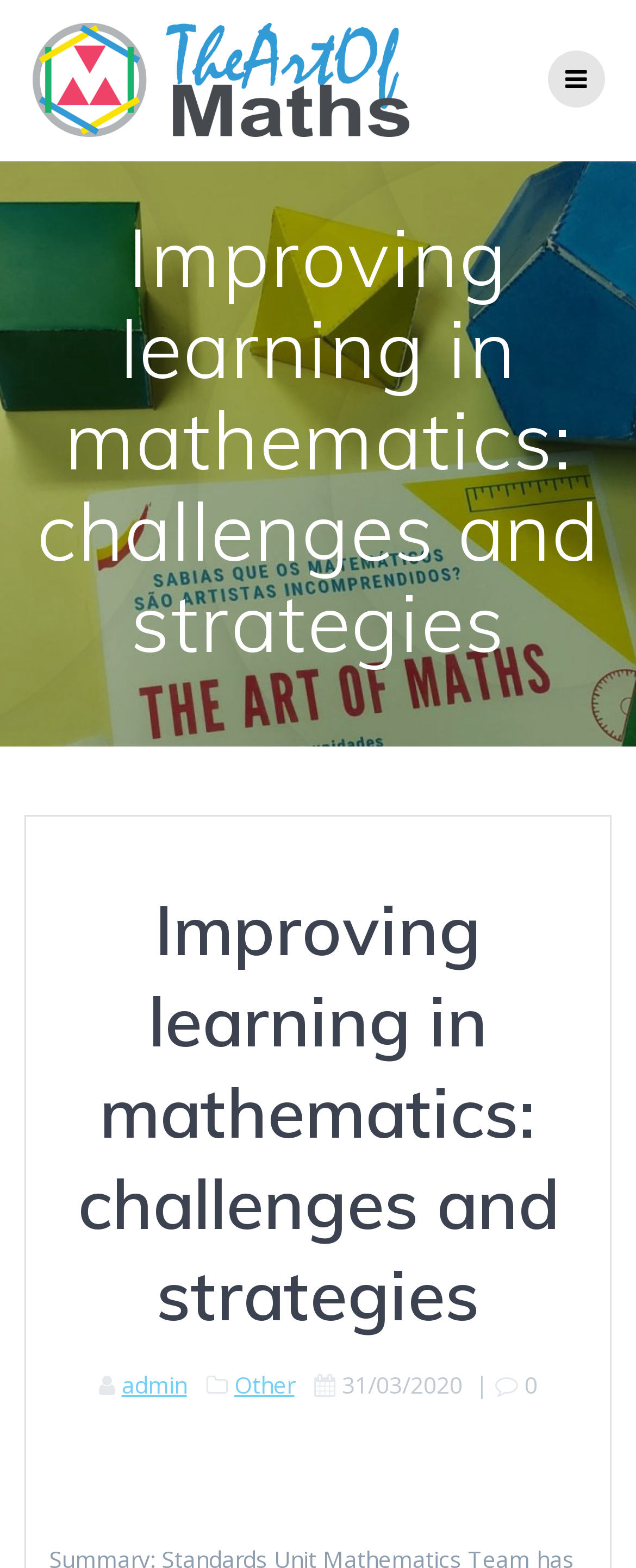Answer this question in one word or a short phrase: What is the date of the article?

31/03/2020